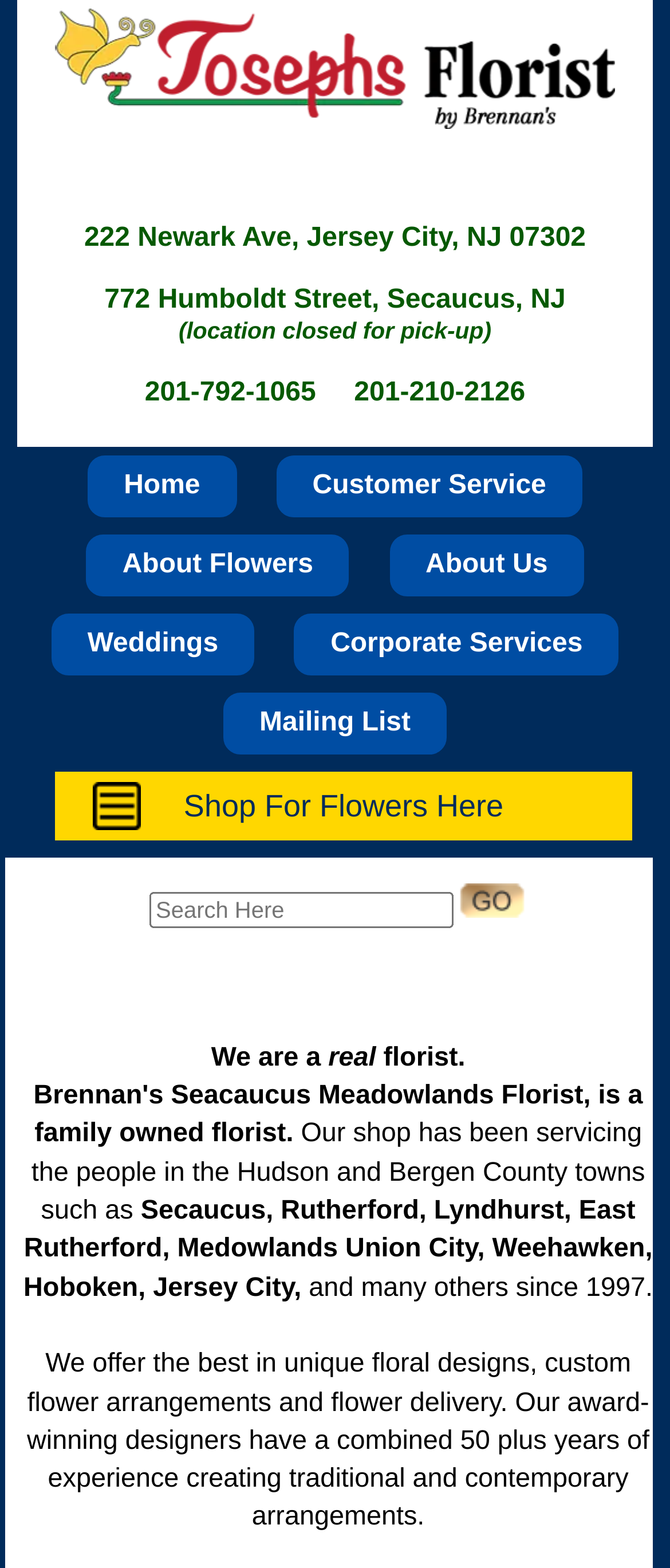What type of services does Joseph's Florists offer?
Look at the image and respond with a one-word or short phrase answer.

Floral designs and flower delivery